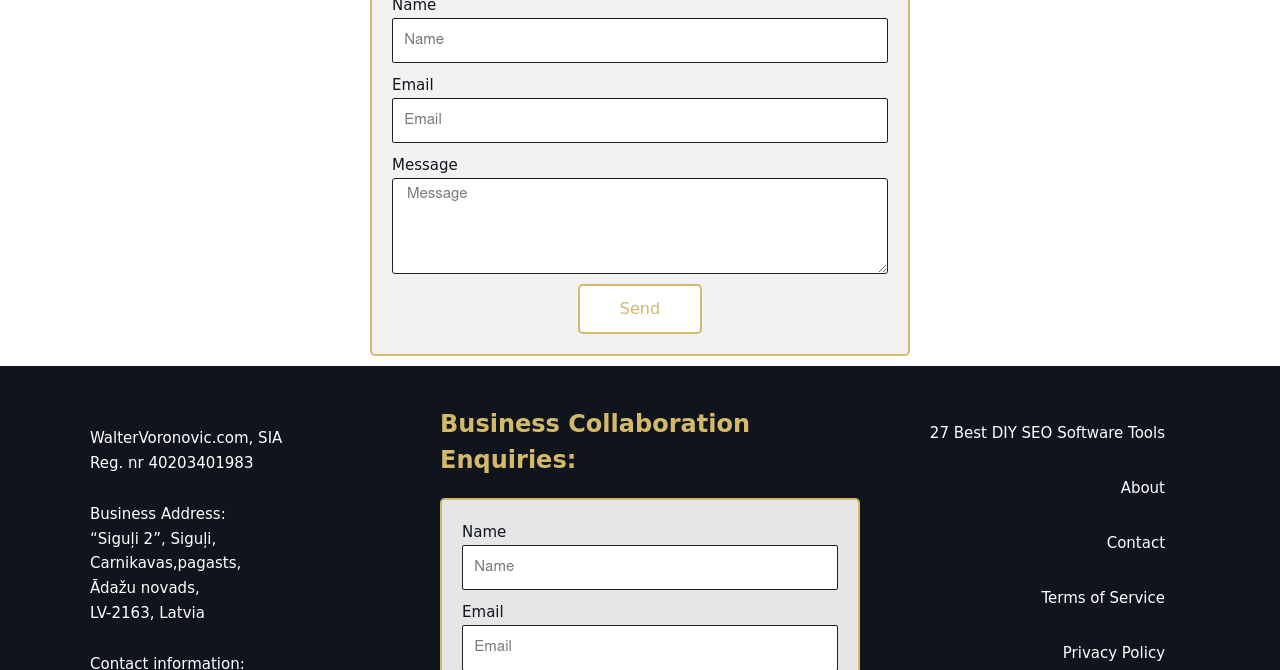Bounding box coordinates are specified in the format (top-left x, top-left y, bottom-right x, bottom-right y). All values are floating point numbers bounded between 0 and 1. Please provide the bounding box coordinate of the region this sentence describes: Send

[0.451, 0.424, 0.549, 0.499]